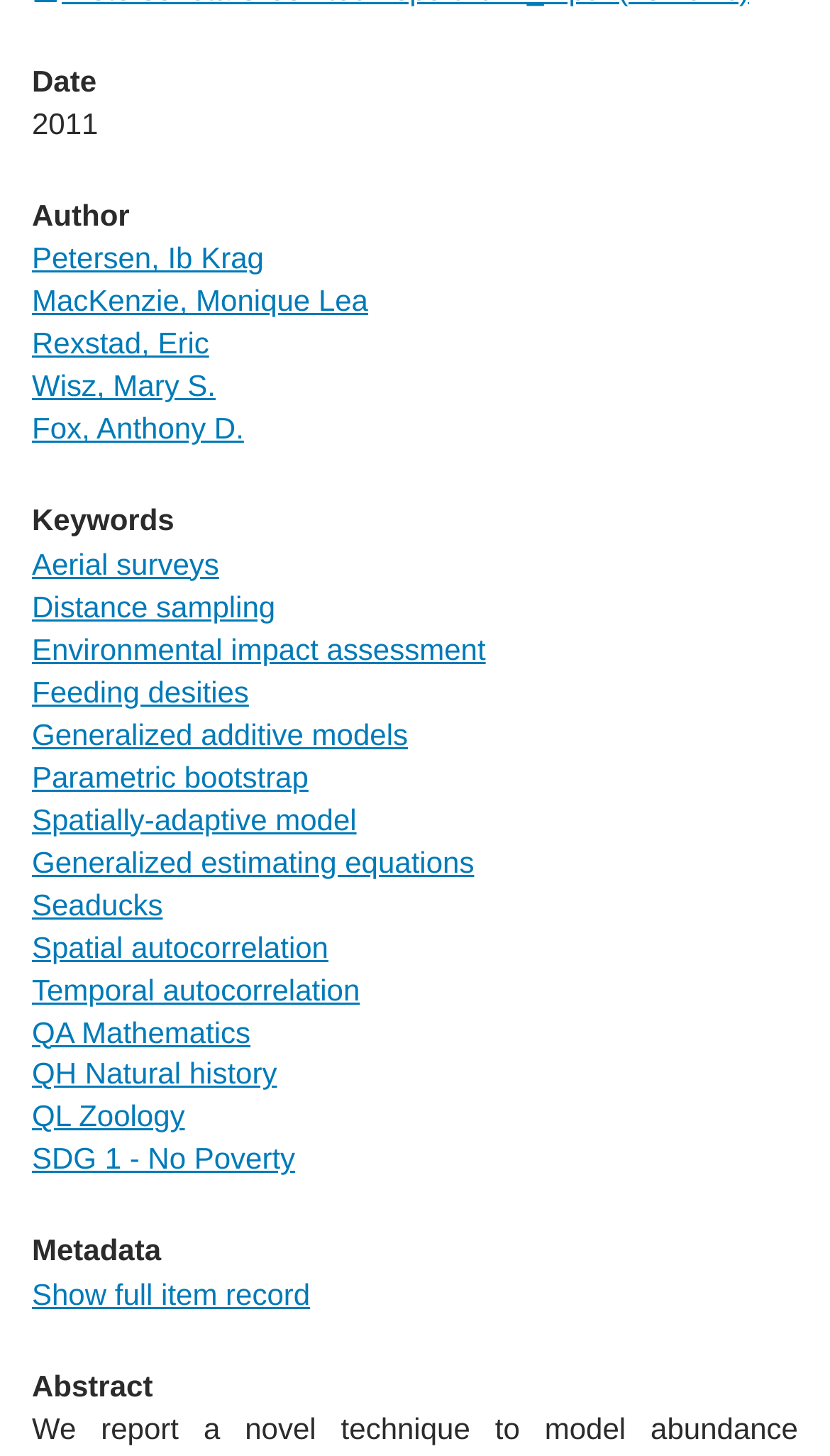Kindly determine the bounding box coordinates for the clickable area to achieve the given instruction: "Read abstract".

[0.038, 0.941, 0.962, 0.964]